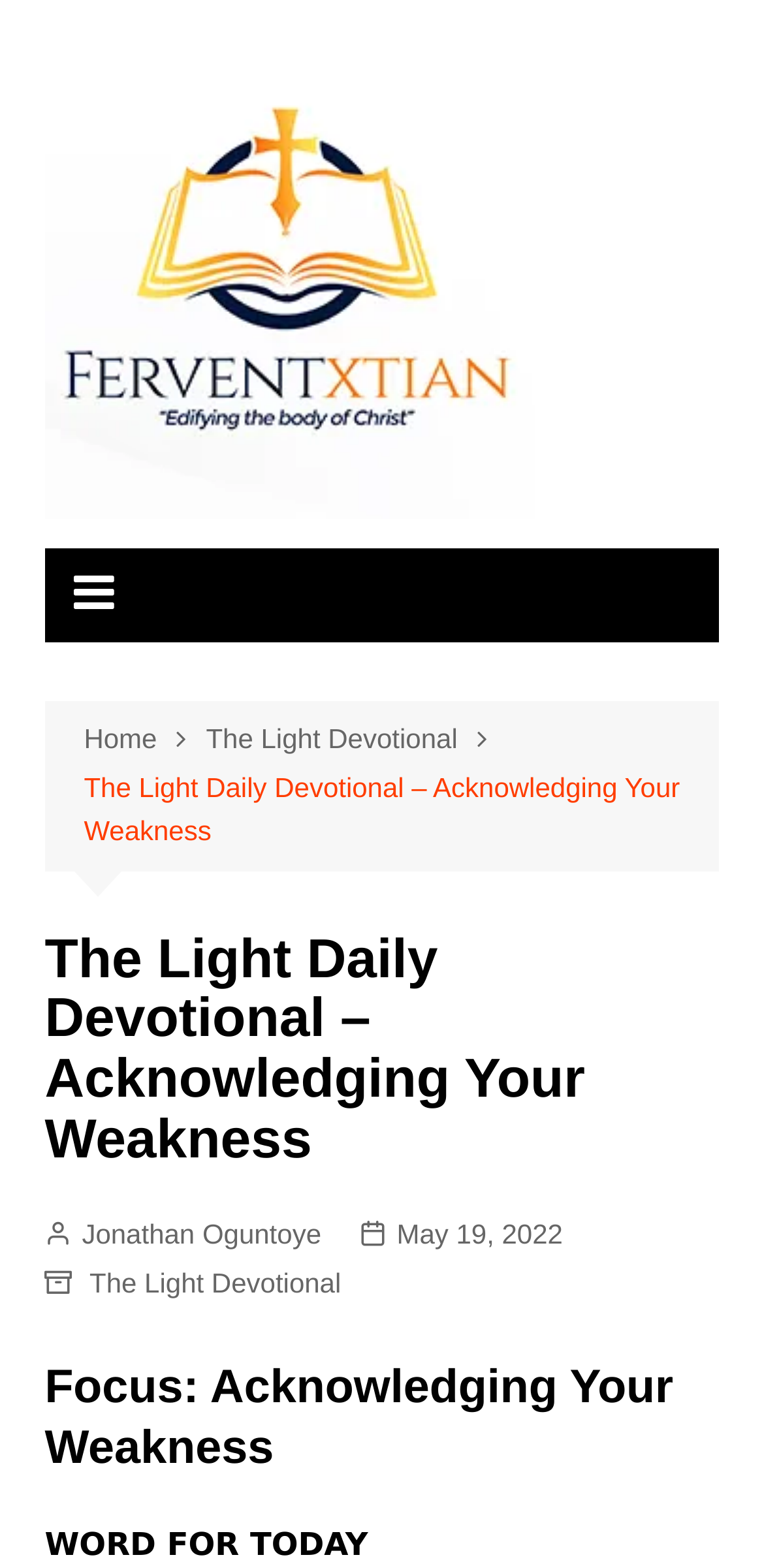Predict the bounding box of the UI element based on the description: "The Light Devotional". The coordinates should be four float numbers between 0 and 1, formatted as [left, top, right, bottom].

[0.27, 0.457, 0.663, 0.485]